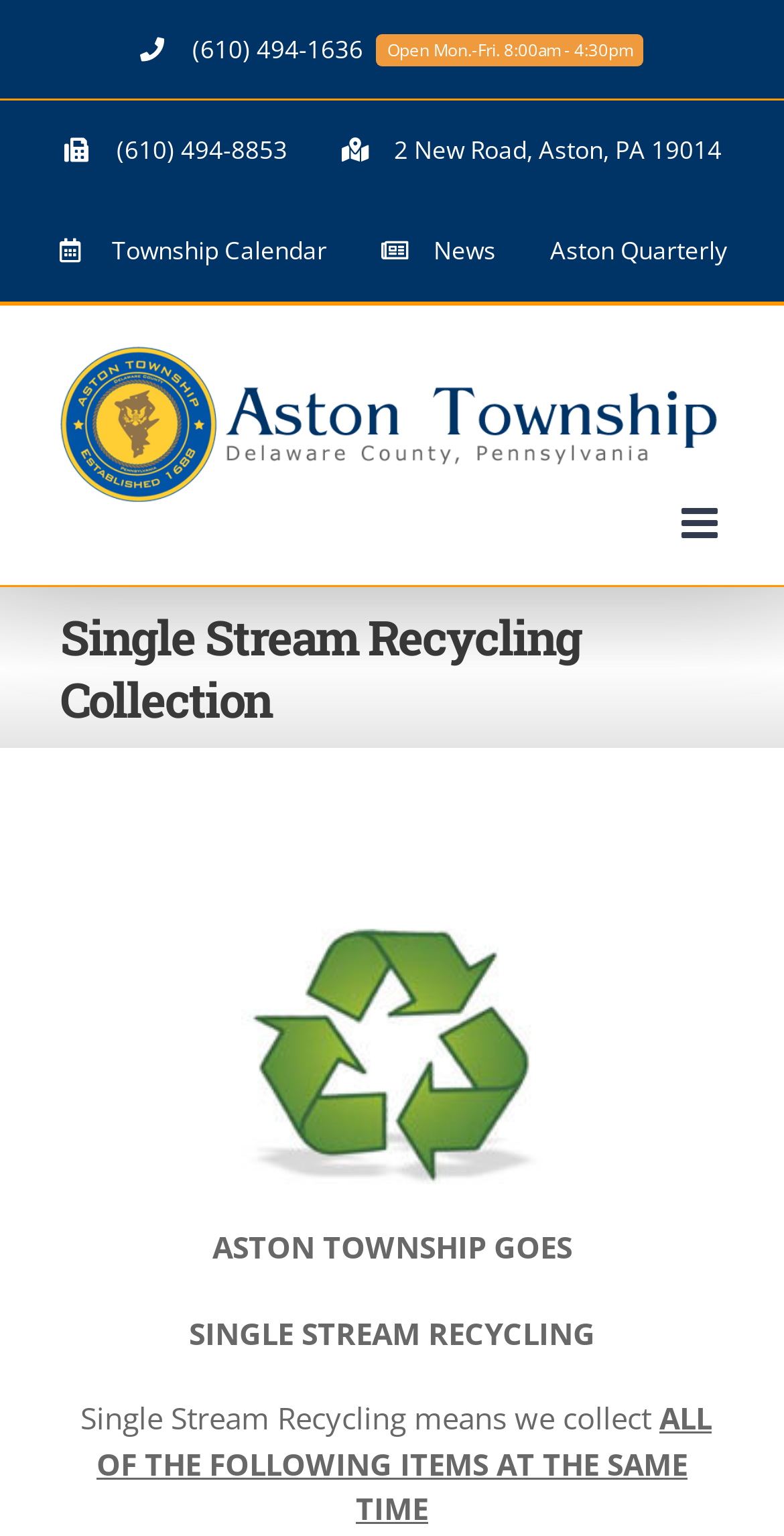Identify the bounding box coordinates of the area you need to click to perform the following instruction: "Go to the top of the page".

[0.695, 0.772, 0.808, 0.83]